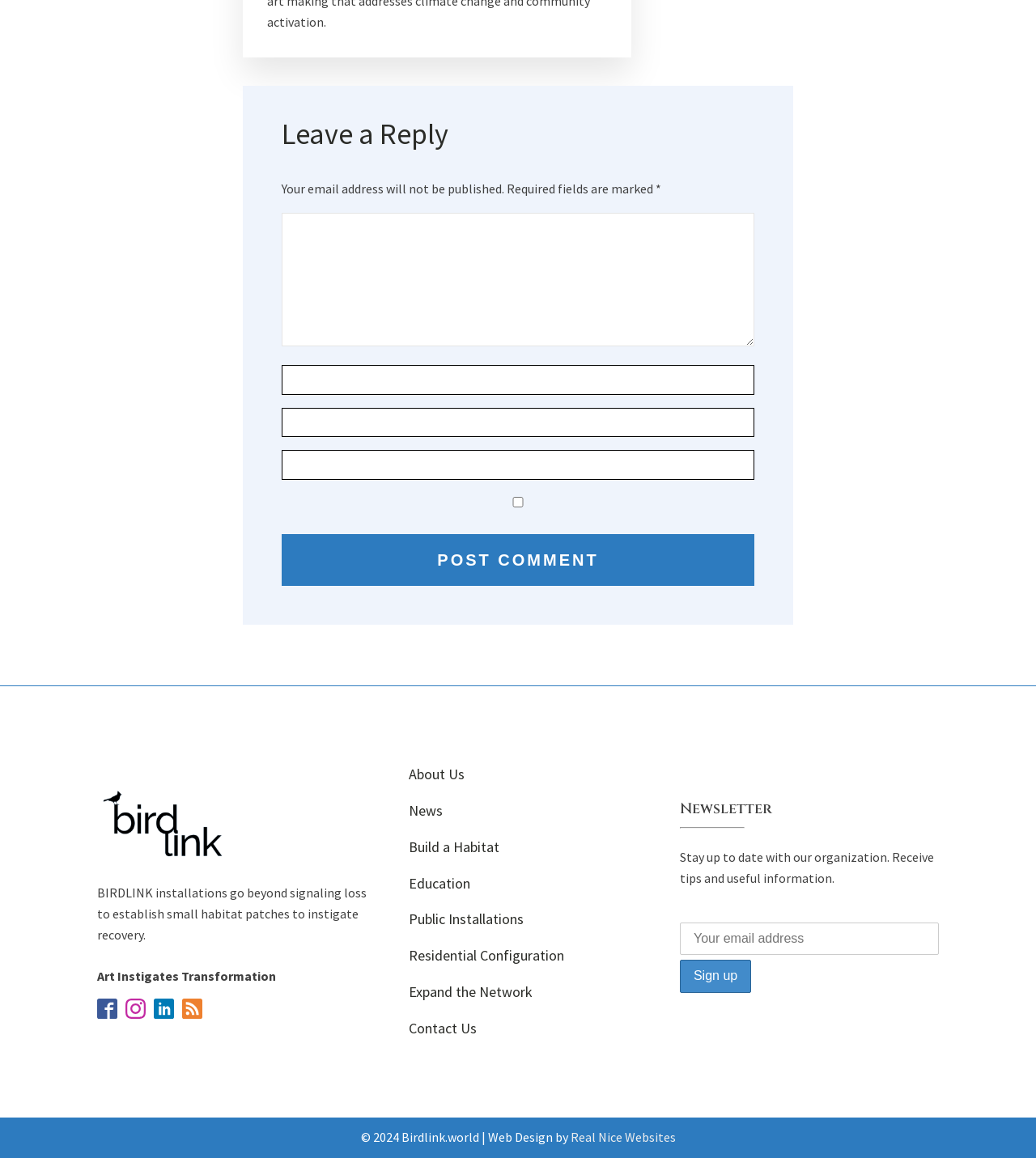Determine the bounding box for the UI element as described: "Public Installations". The coordinates should be represented as four float numbers between 0 and 1, formatted as [left, top, right, bottom].

[0.395, 0.784, 0.505, 0.804]